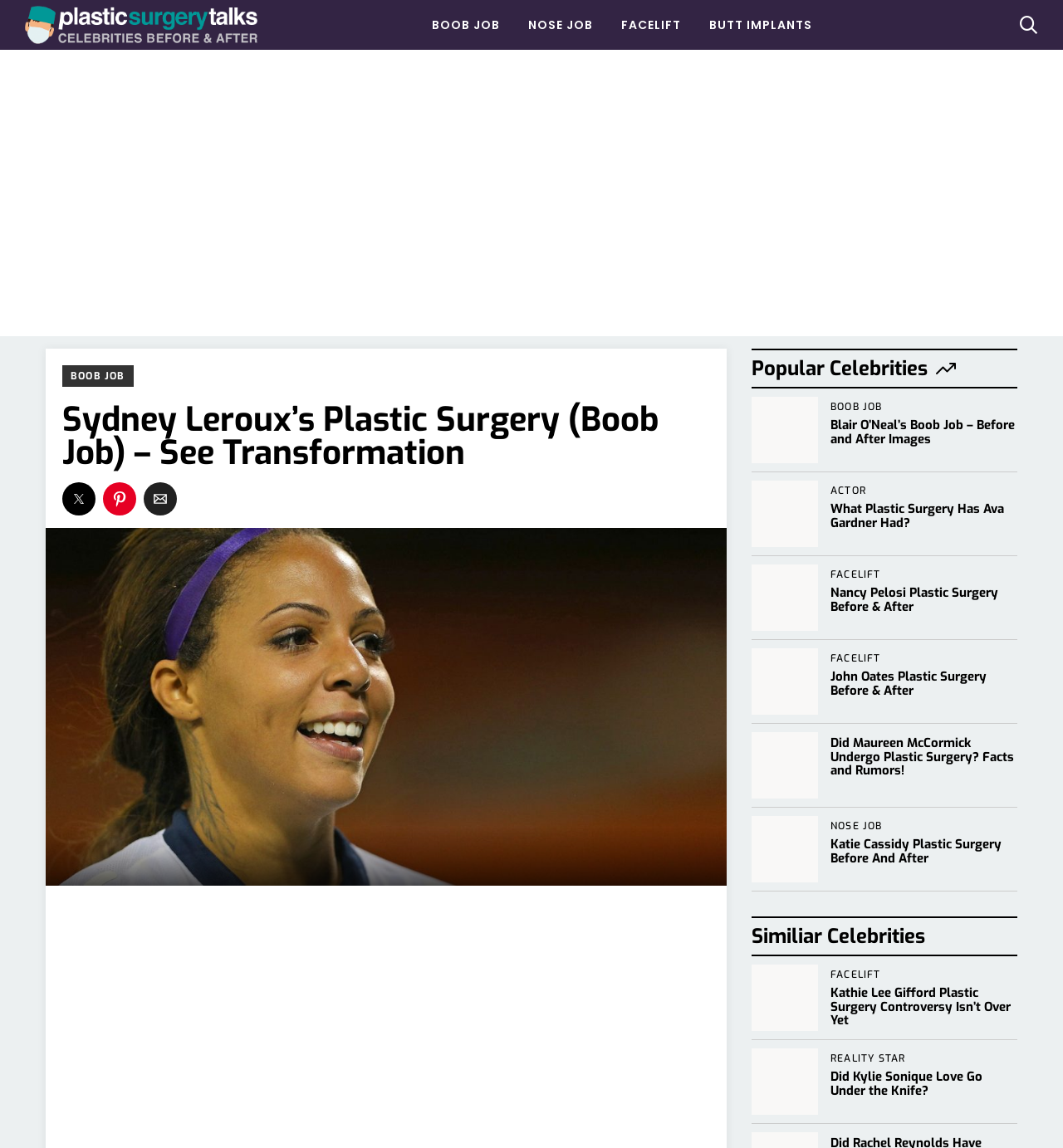Locate the bounding box coordinates of the clickable area to execute the instruction: "Click on the 'BOOB JOB' link". Provide the coordinates as four float numbers between 0 and 1, represented as [left, top, right, bottom].

[0.406, 0.0, 0.47, 0.043]